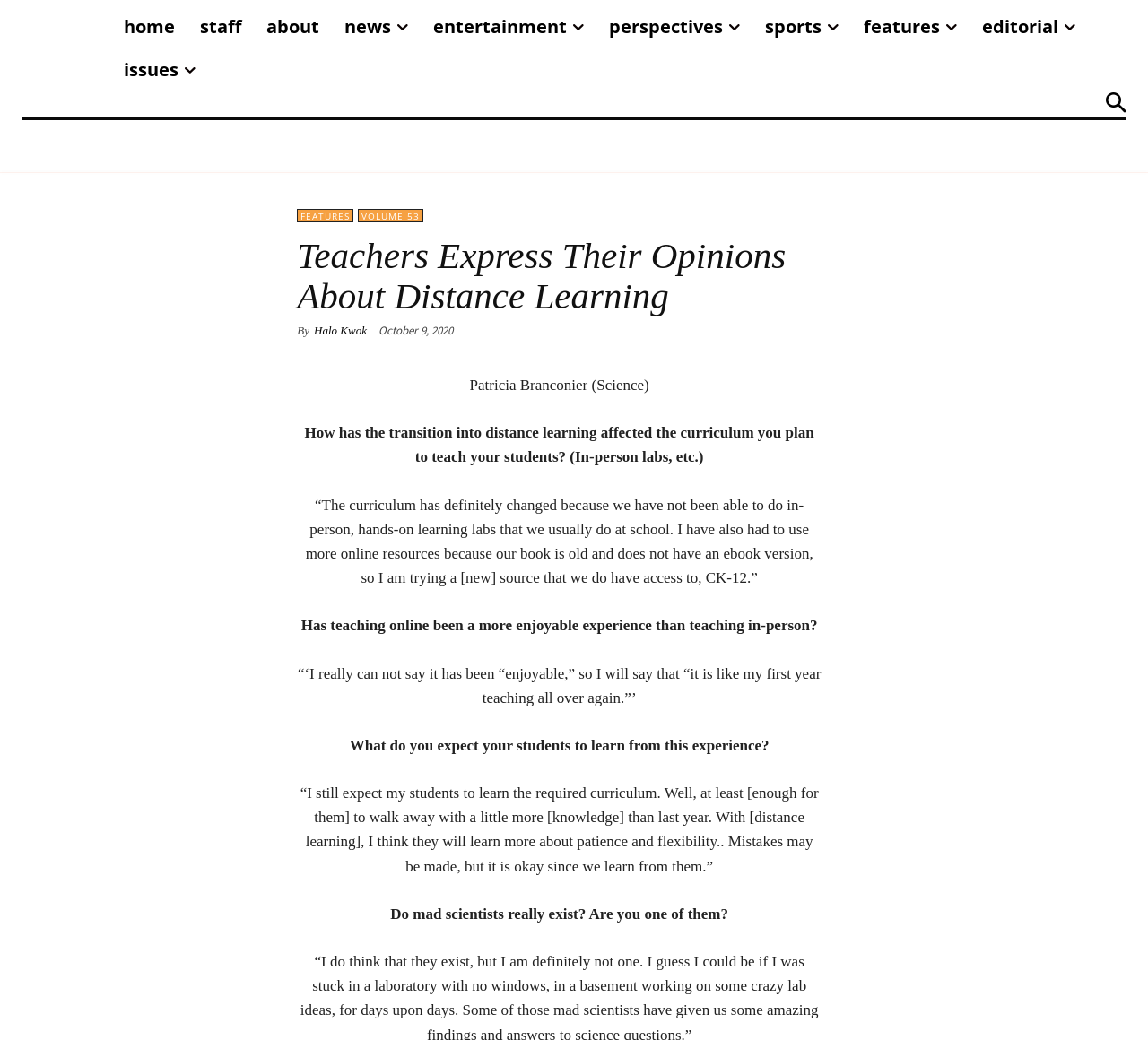What is the date of the article?
Provide a detailed and well-explained answer to the question.

I found the date 'October 9, 2020' next to the author's name, which is a common location for the publication date of an article.